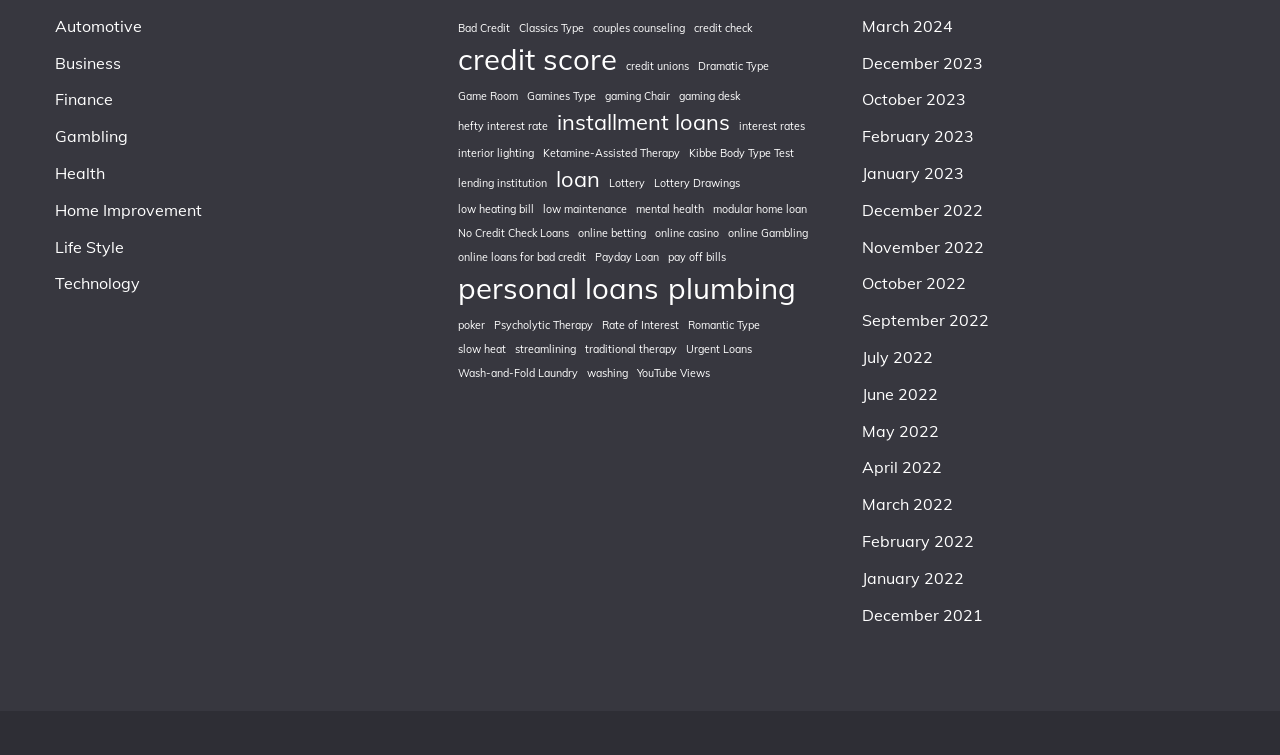Determine the bounding box coordinates of the UI element that matches the following description: "online loans for bad credit". The coordinates should be four float numbers between 0 and 1 in the format [left, top, right, bottom].

[0.358, 0.33, 0.458, 0.352]